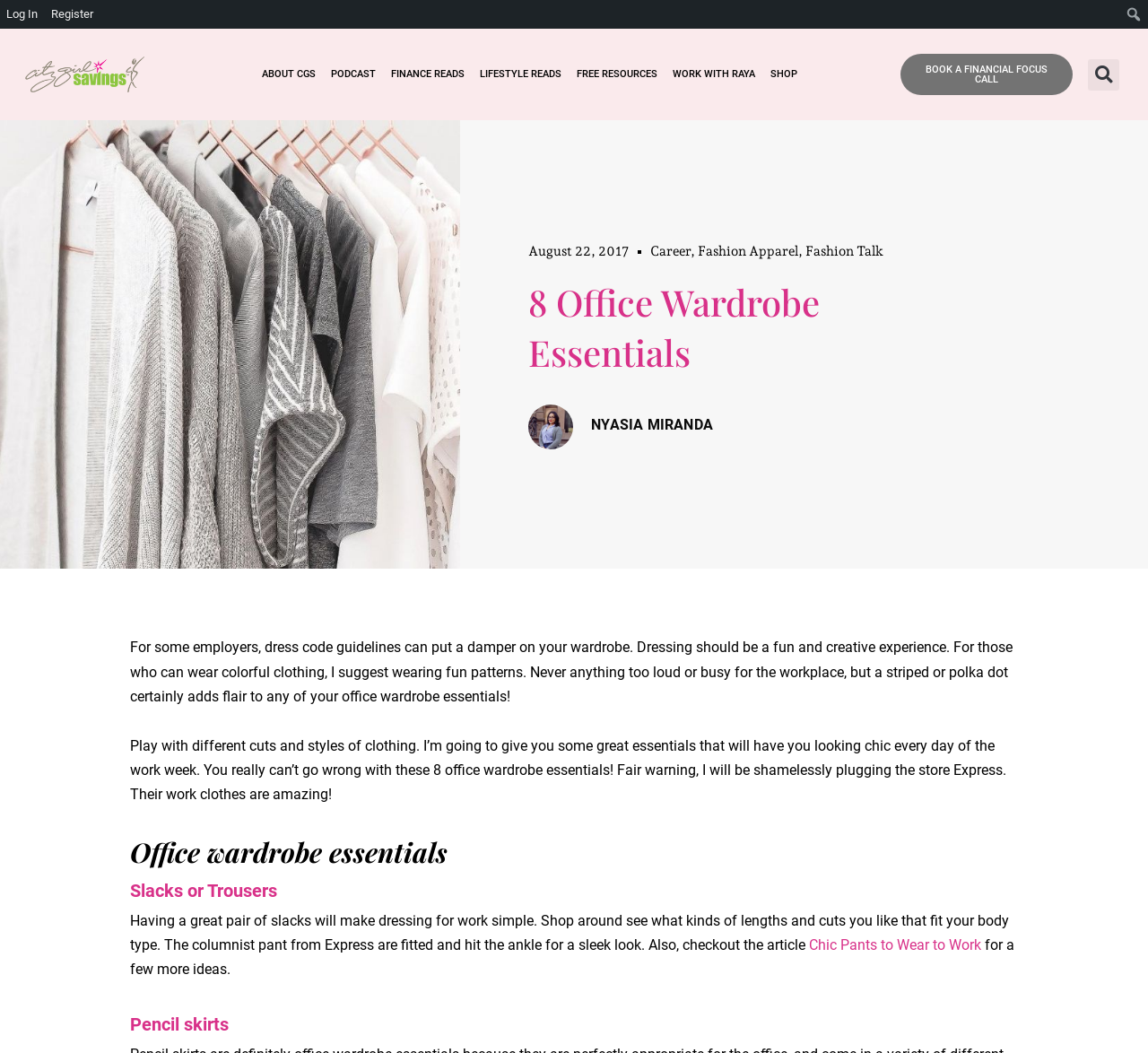Please identify the coordinates of the bounding box for the clickable region that will accomplish this instruction: "Learn about office wardrobe essentials".

[0.113, 0.79, 0.887, 0.828]